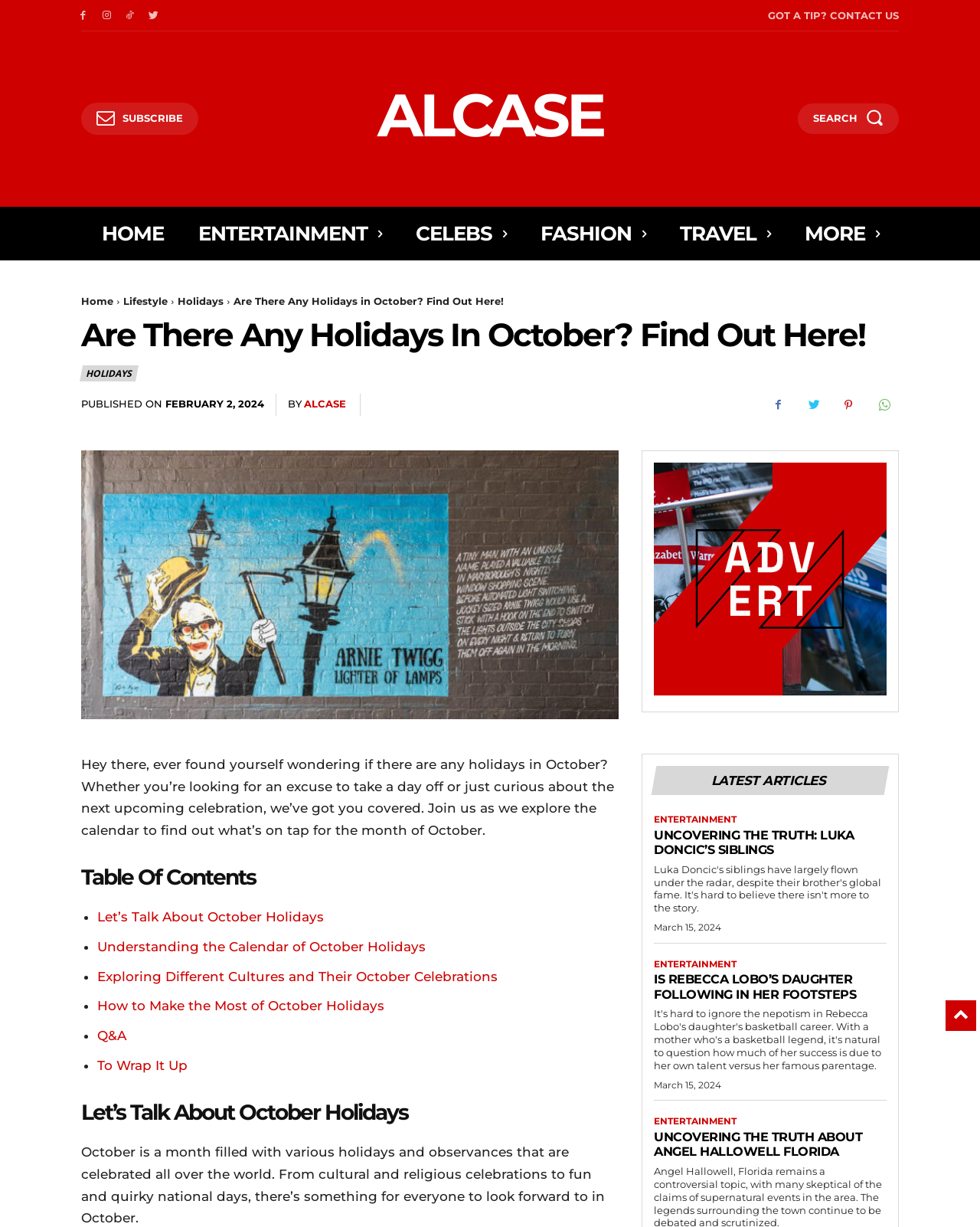Kindly provide the bounding box coordinates of the section you need to click on to fulfill the given instruction: "Search for something".

[0.814, 0.085, 0.917, 0.109]